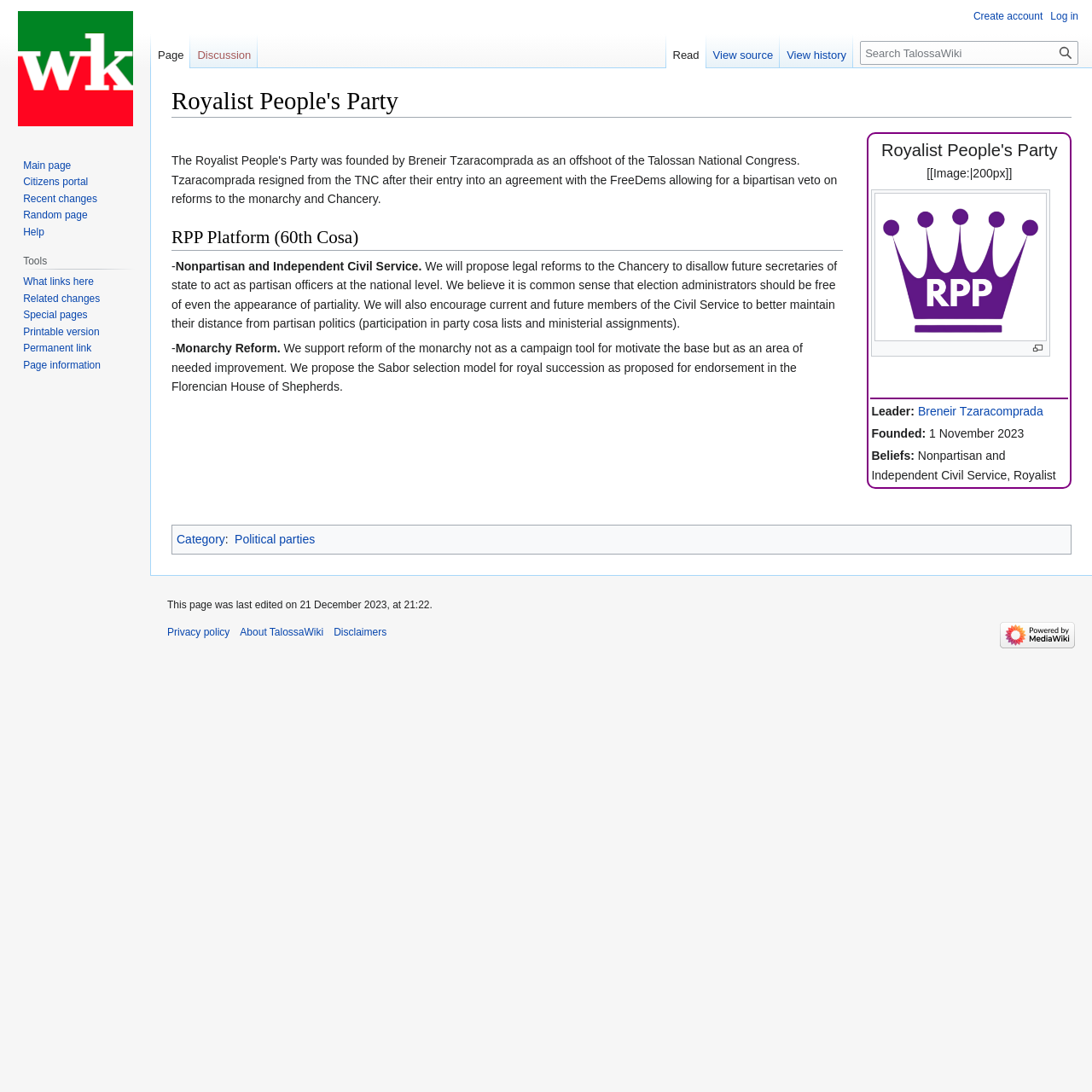Pinpoint the bounding box coordinates of the clickable area needed to execute the instruction: "Call the phone number". The coordinates should be specified as four float numbers between 0 and 1, i.e., [left, top, right, bottom].

None